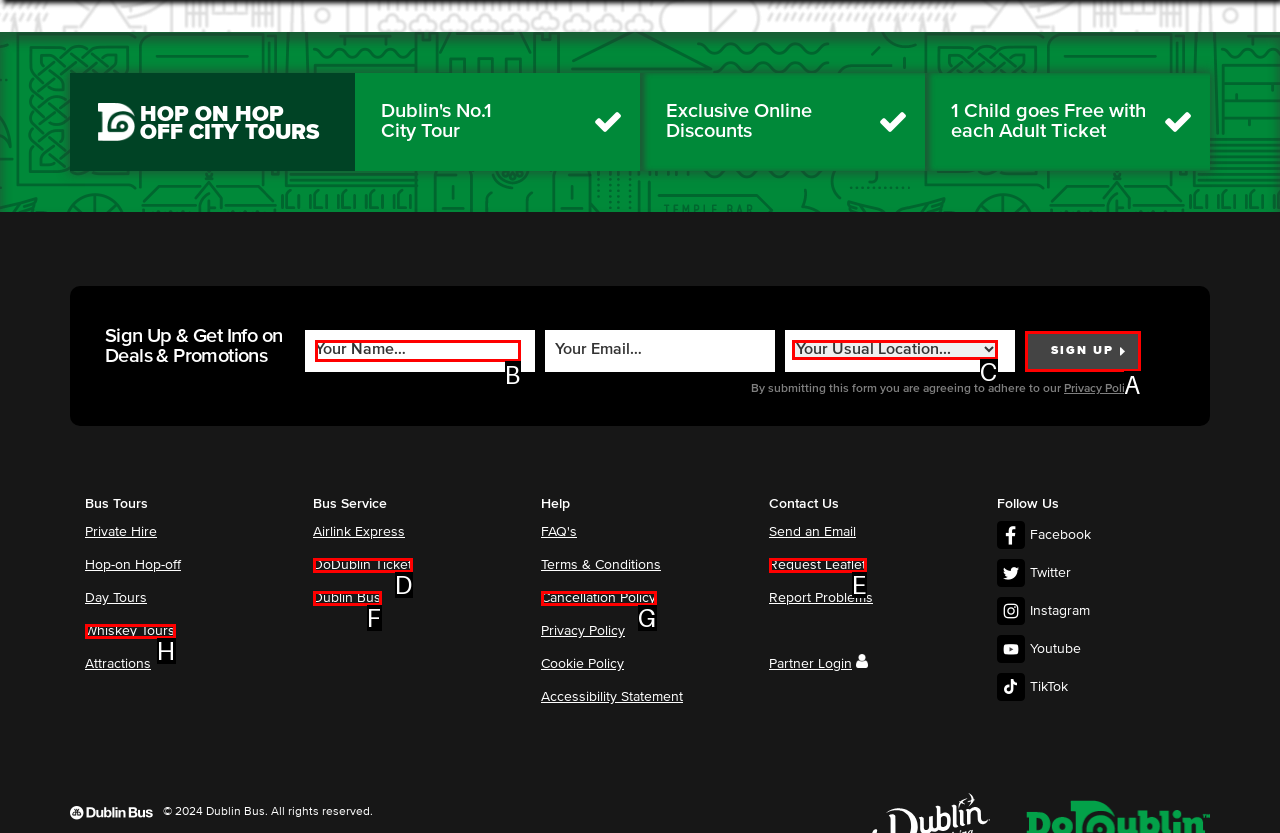Tell me which one HTML element I should click to complete the following task: Sign up for newsletter
Answer with the option's letter from the given choices directly.

A